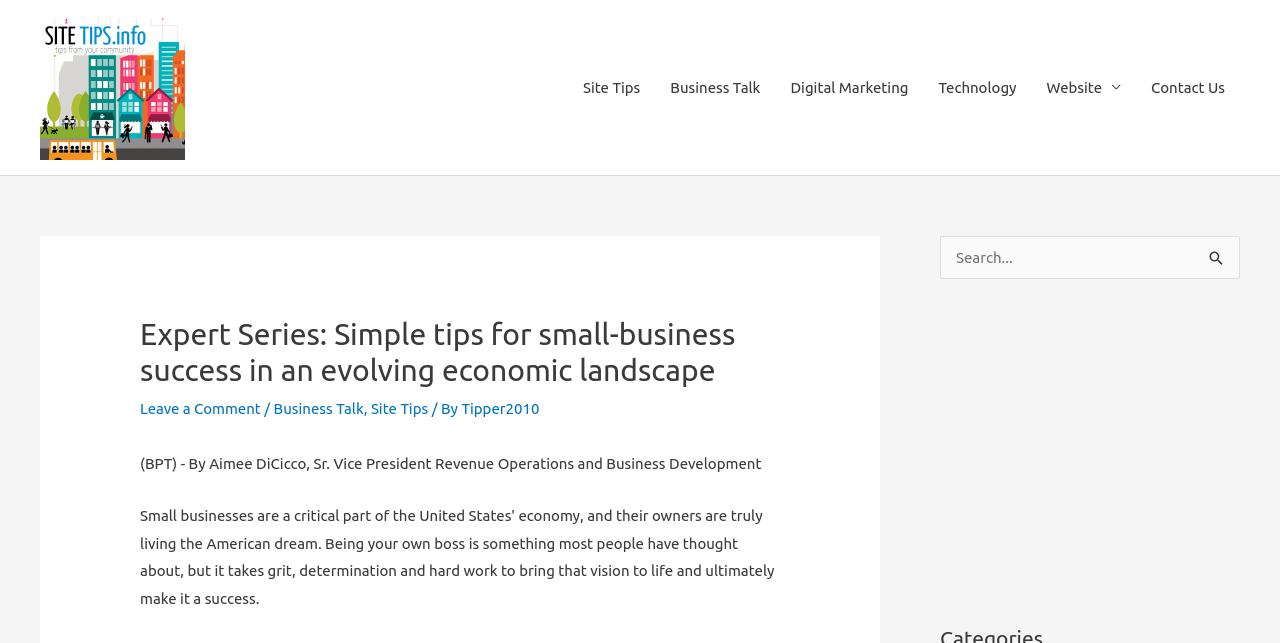Determine the bounding box coordinates for the area that needs to be clicked to fulfill this task: "Contact Us". The coordinates must be given as four float numbers between 0 and 1, i.e., [left, top, right, bottom].

[0.888, 0.0, 0.969, 0.272]